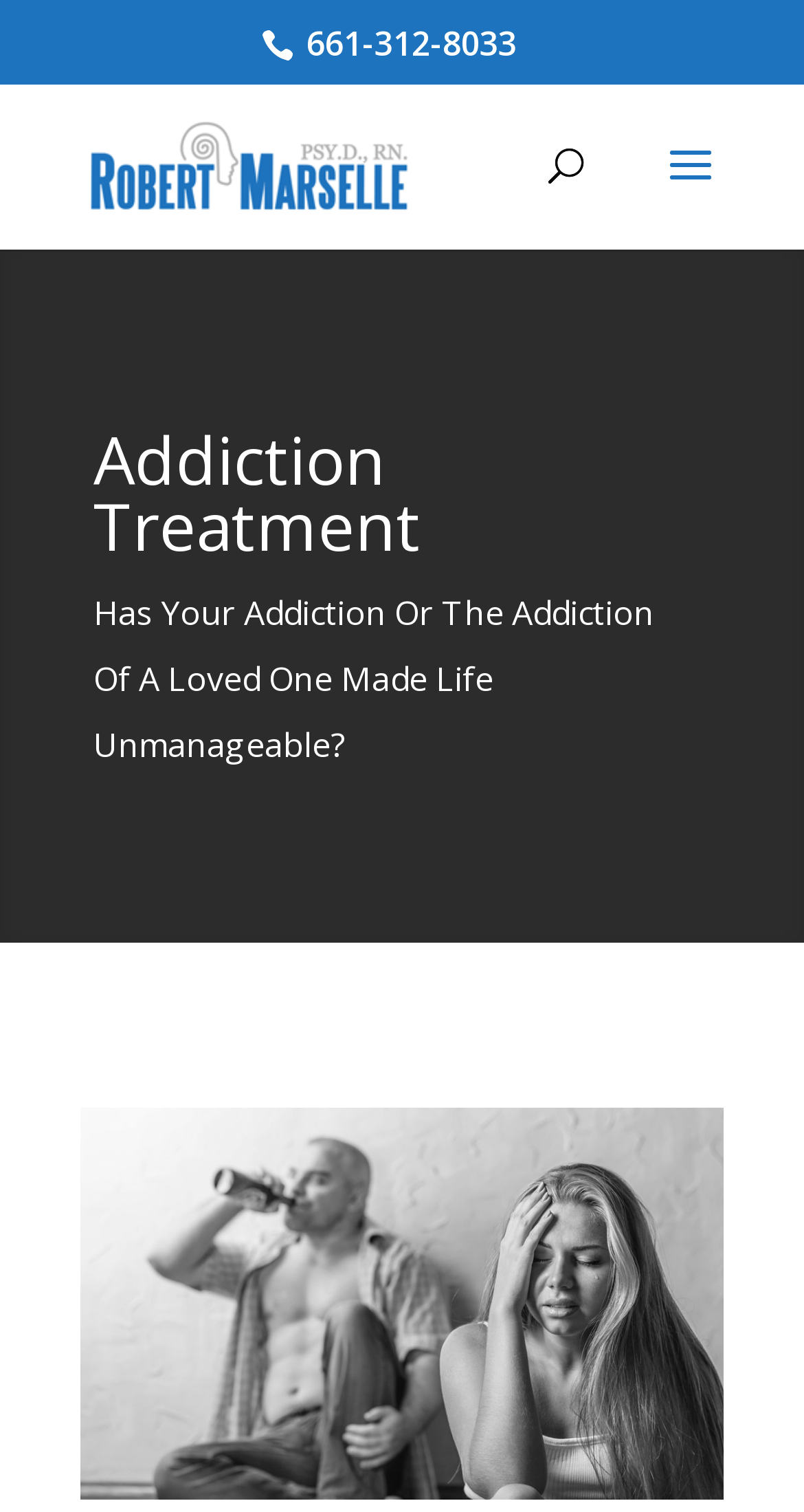Is there a search function on the webpage?
Answer the question with a single word or phrase derived from the image.

Yes